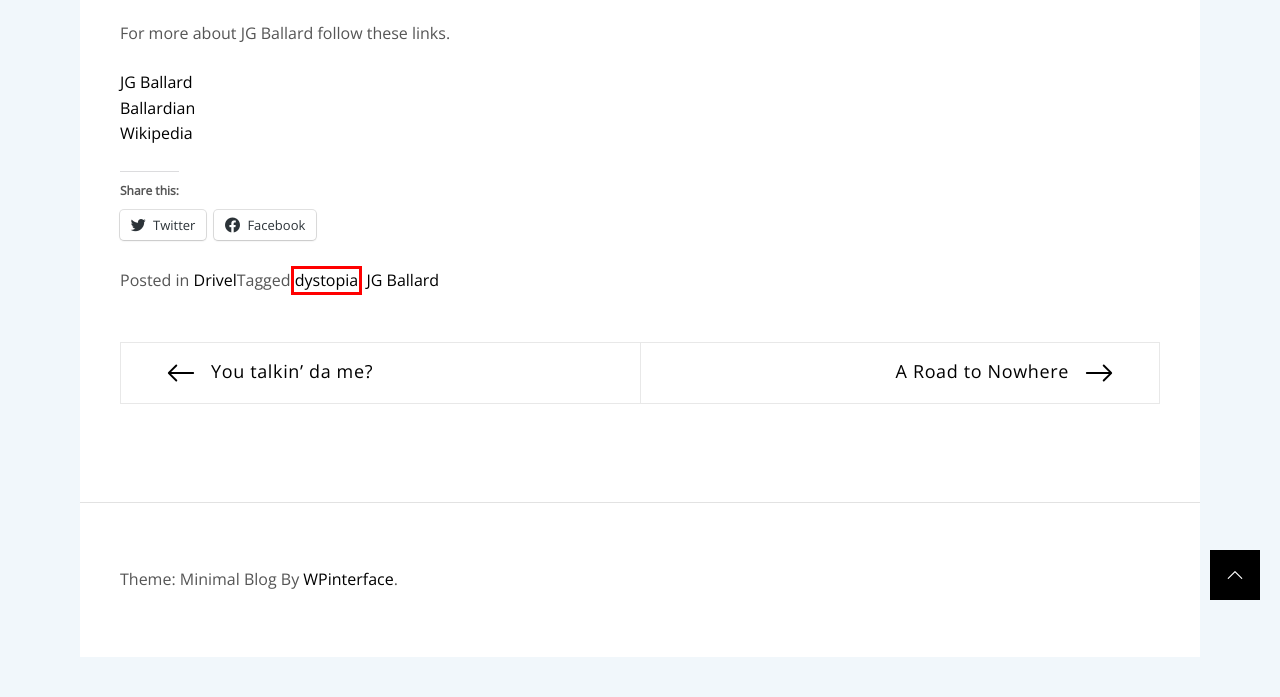You are given a screenshot of a webpage with a red rectangle bounding box. Choose the best webpage description that matches the new webpage after clicking the element in the bounding box. Here are the candidates:
A. About – brendan mitchell
B. WPInterface - Pixel-perfect Minimalist WordPress Themes for Creative Professionals.
C. A Road to Nowhere – brendan mitchell
D. brendan mitchell – Warning: Reading this blog could seriously damage your opinion of me
E. dystopia – brendan mitchell
F. You talkin’ da me? – brendan mitchell
G. - Ballardian
H. Drivel – brendan mitchell

E